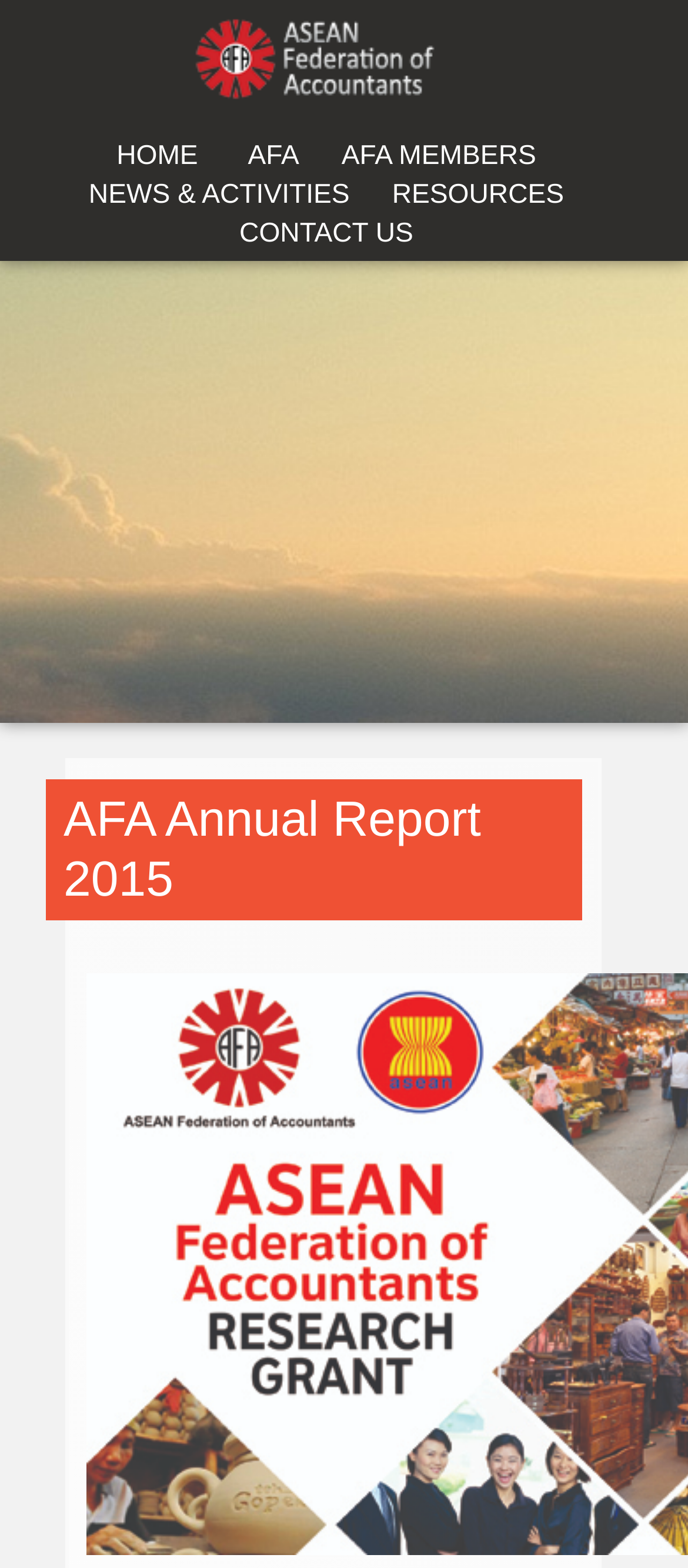Is there an image on the webpage?
Refer to the image and provide a concise answer in one word or phrase.

Yes